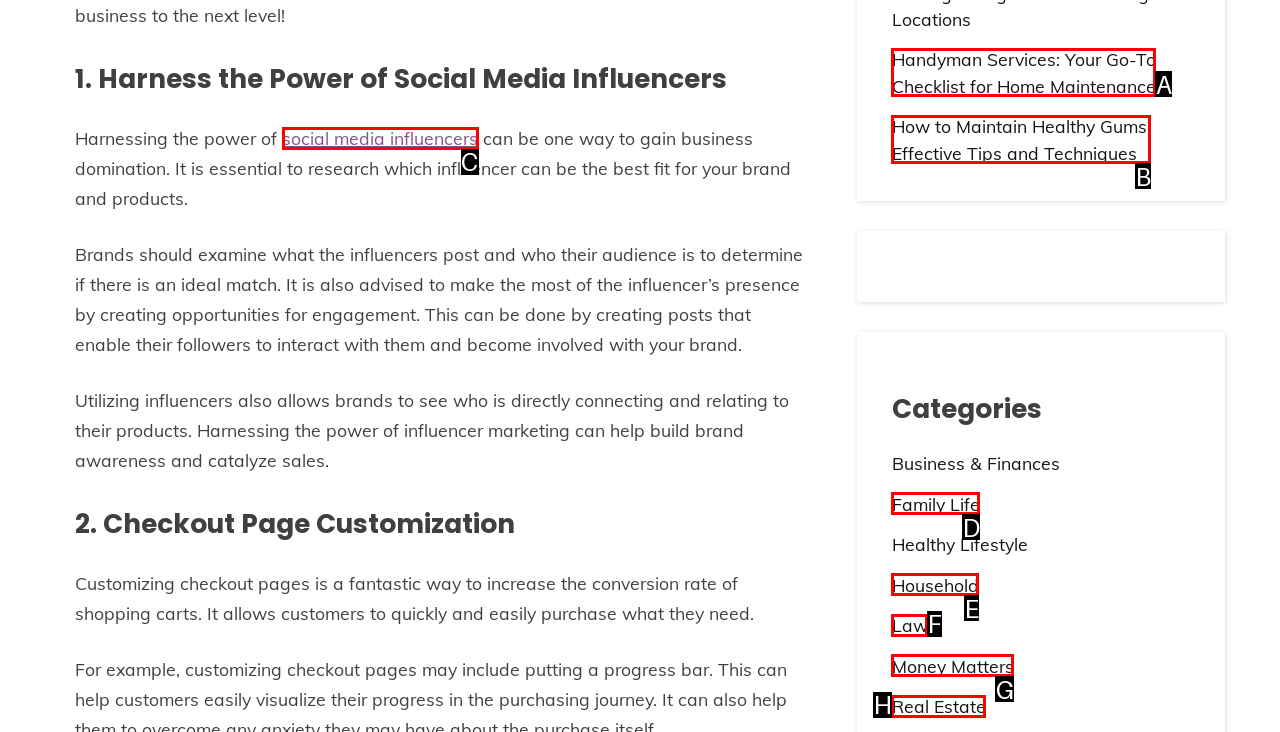Given the description: Money Matters, select the HTML element that matches it best. Reply with the letter of the chosen option directly.

G